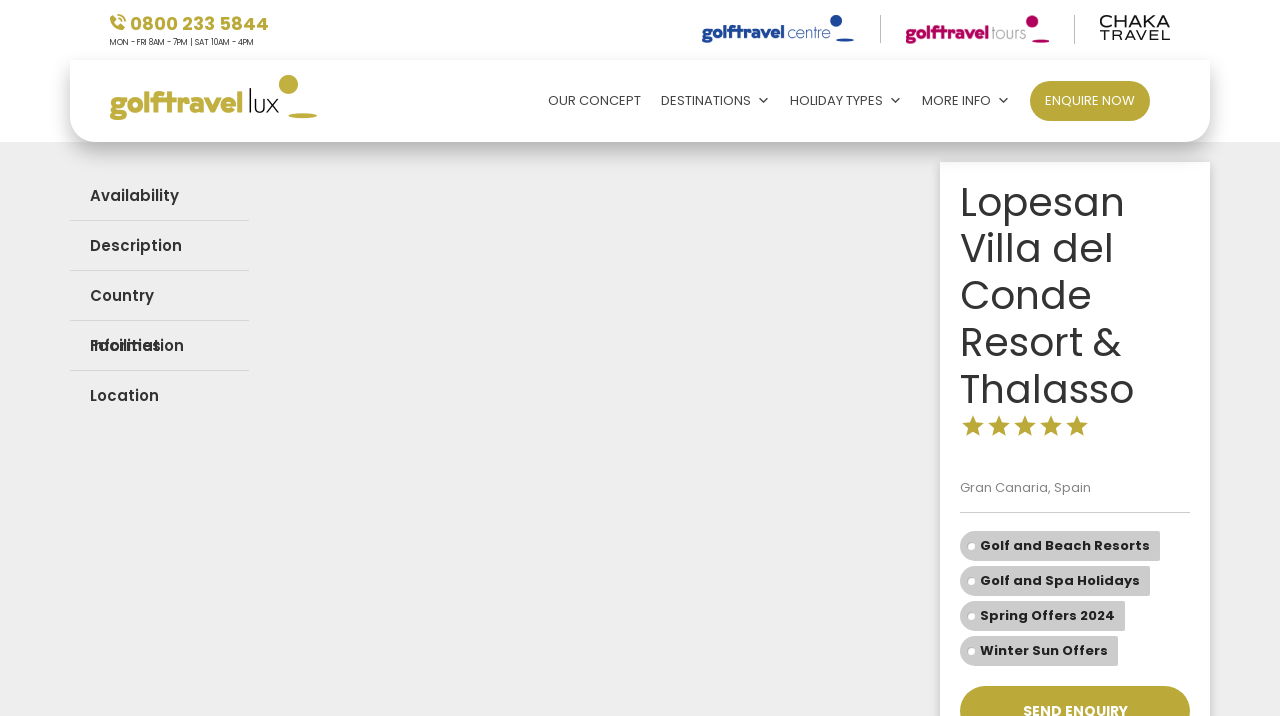Find the bounding box coordinates of the area to click in order to follow the instruction: "Learn about Lopesan Villa del Conde Resort & Thalasso".

[0.75, 0.251, 0.93, 0.643]